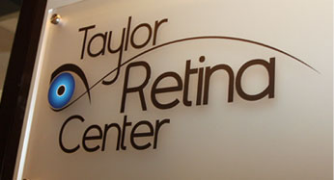Create a vivid and detailed description of the image.

The image depicts a sign for the "Taylor Retina Center," showcasing the name prominently displayed in a stylish font. The design includes a distinctive blue eye graphic, emphasizing the center's focus on eye health. This facility specializes in treating a variety of retinal diseases, underscoring its commitment to advanced medical care. The sign is likely placed at the entrance, inviting patients to receive expert treatment in a compassionate environment. The Taylor Retina Center is known for utilizing state-of-the-art technology and providing a patient-centered approach to eye care.